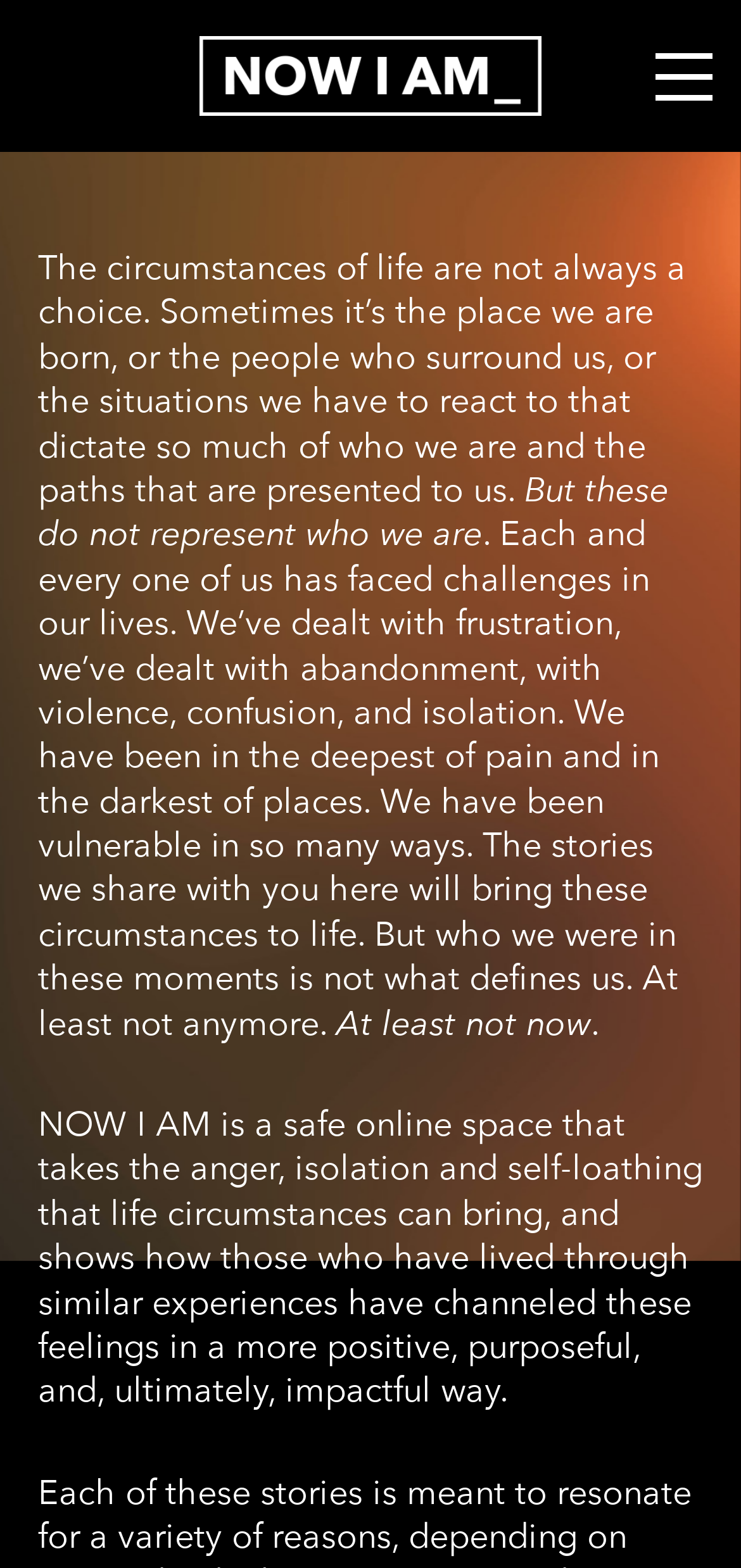What are the three main sections of the website?
Using the image as a reference, answer the question with a short word or phrase.

Stories, Community, Purpose